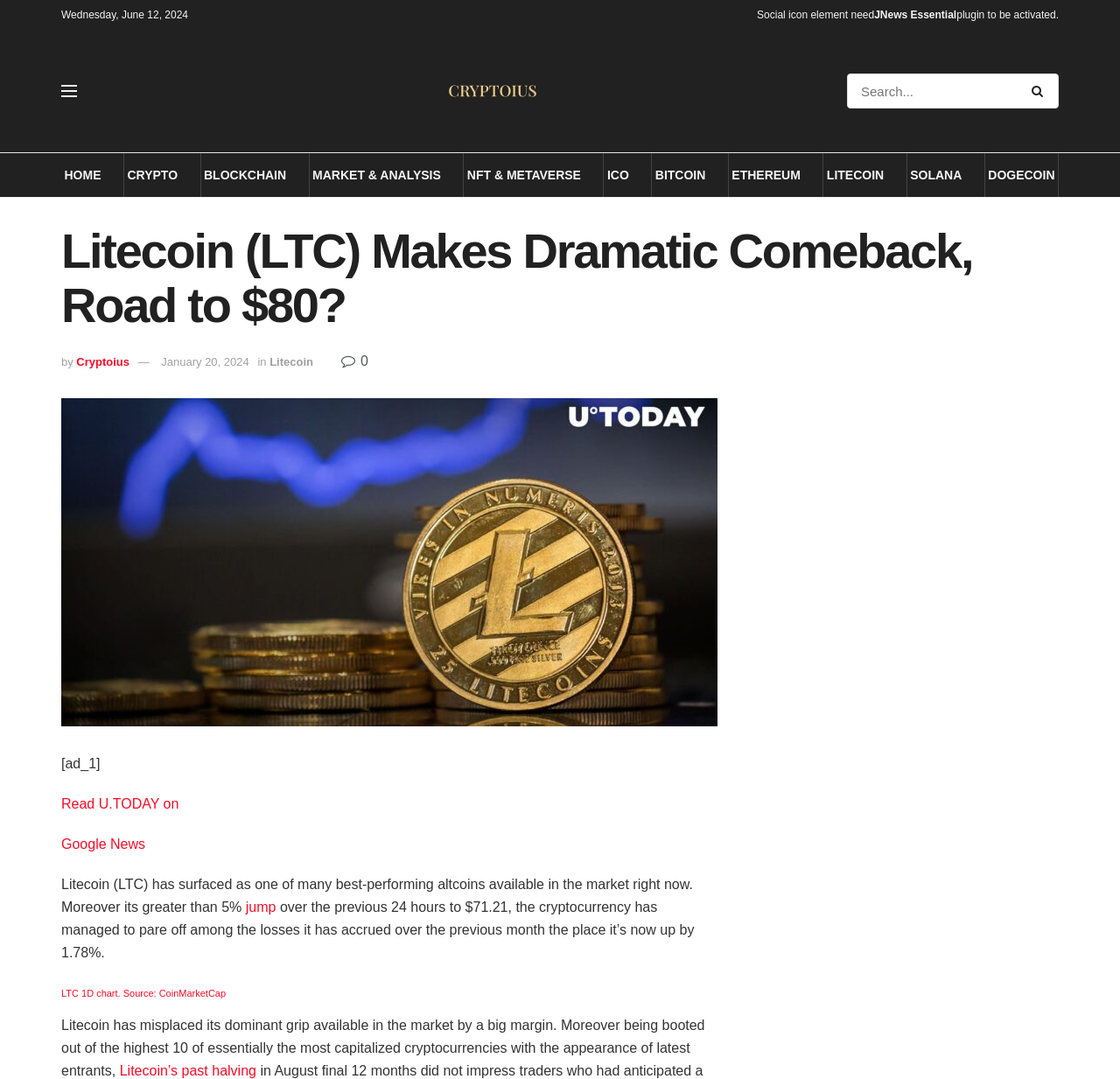Explain the webpage in detail.

The webpage is about Litecoin (LTC) and its recent market performance. At the top, there is a date "Wednesday, June 12, 2024" and a series of social media icons, followed by a plugin notification. Below that, there is a navigation menu with links to different sections of the website, including "HOME", "CRYPTO", "BLOCKCHAIN", and others.

The main content of the webpage is an article about Litecoin's dramatic comeback, with a heading "Litecoin (LTC) Makes Dramatic Comeback, Road to $80?". The article is written by "Cryptoius" and was published on "January 20, 2024". There is a link to the author's profile and a link to the Litecoin page.

The article discusses Litecoin's recent price jump, with a 5% increase over the previous 24 hours, and its current price of $71.21. There is a link to a 1D chart of Litecoin's price on CoinMarketCap. The article also mentions Litecoin's past halving and its current market position.

Throughout the article, there are several links to related topics, such as the cryptocurrency market and other altcoins. There is also an advertisement and a call-to-action to read more news on Google News. At the bottom of the page, there is a figure caption with a link to the source of the chart.